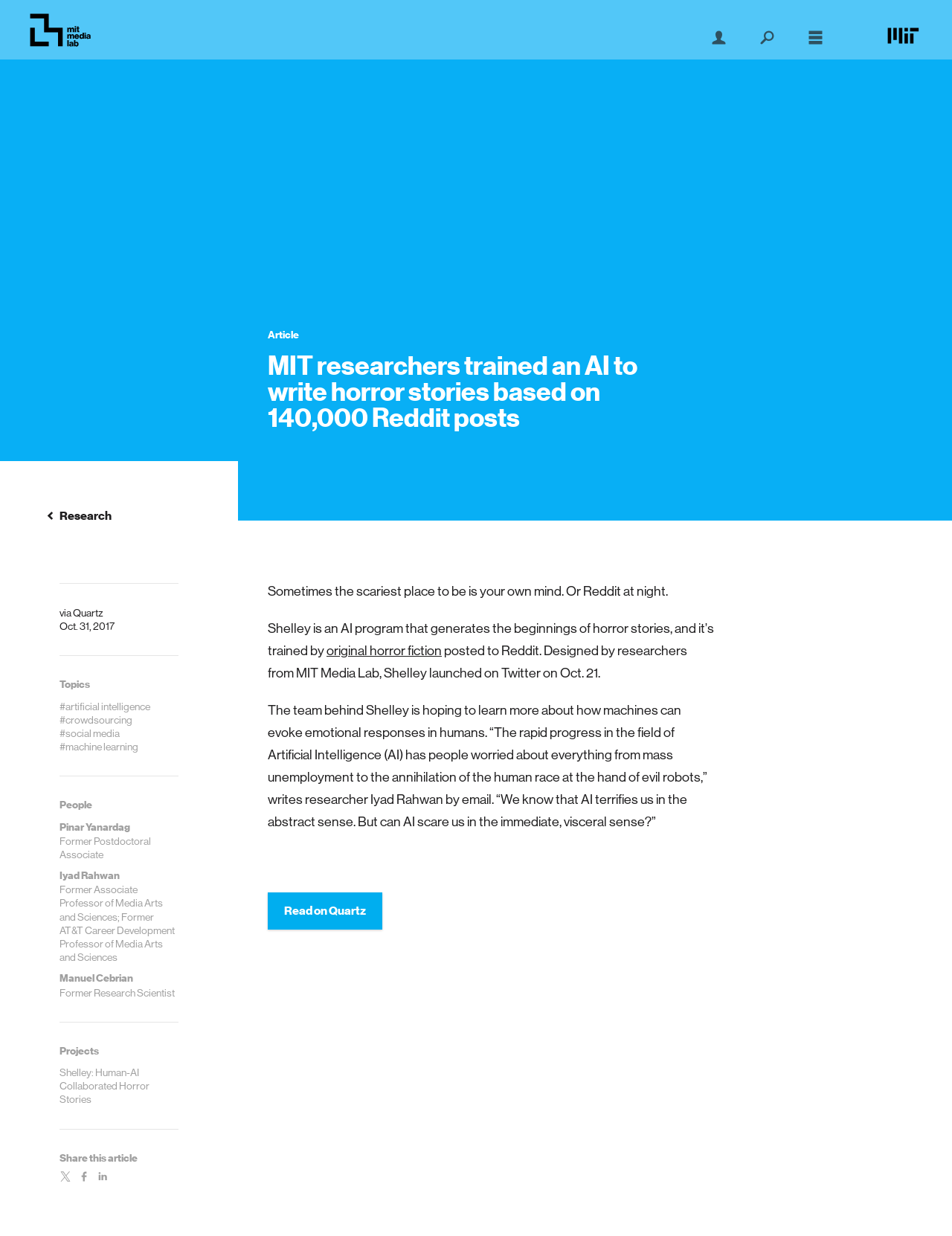Locate the bounding box coordinates of the clickable part needed for the task: "Share this article".

[0.062, 0.932, 0.188, 0.943]